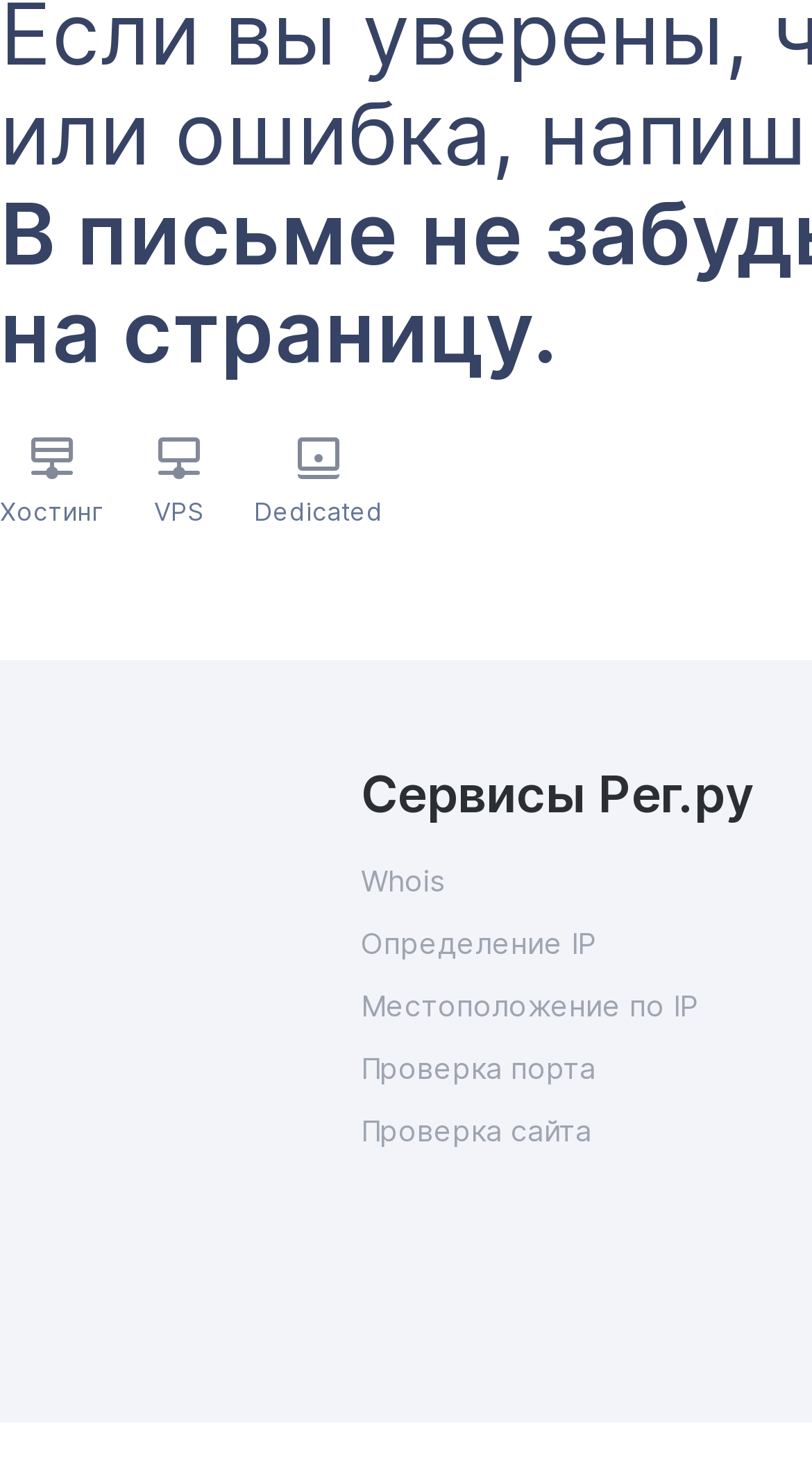How many services are listed under 'Сервисы Рег.ру'?
Using the image, give a concise answer in the form of a single word or short phrase.

5